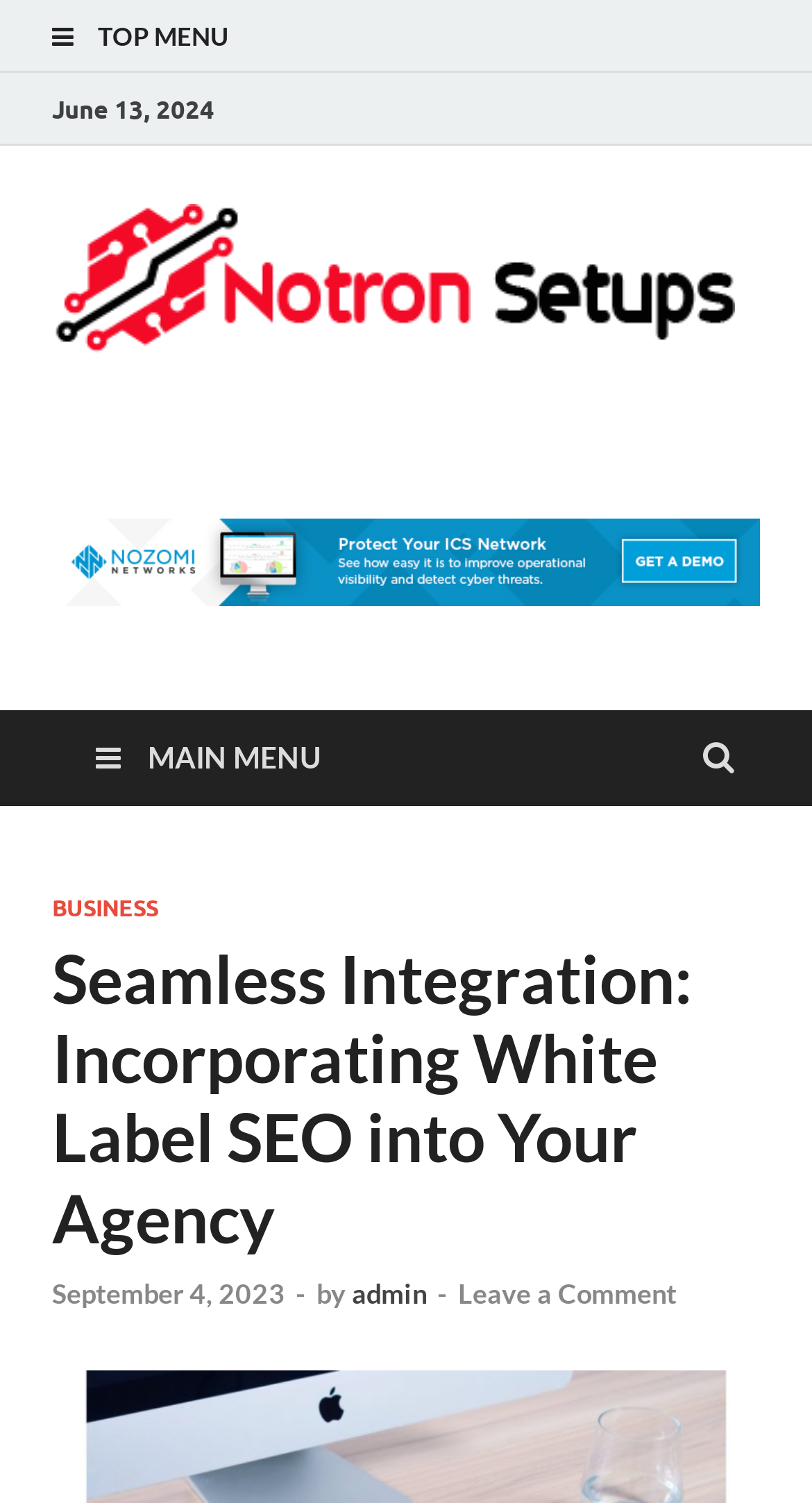Highlight the bounding box coordinates of the element you need to click to perform the following instruction: "leave a comment."

[0.564, 0.849, 0.833, 0.871]